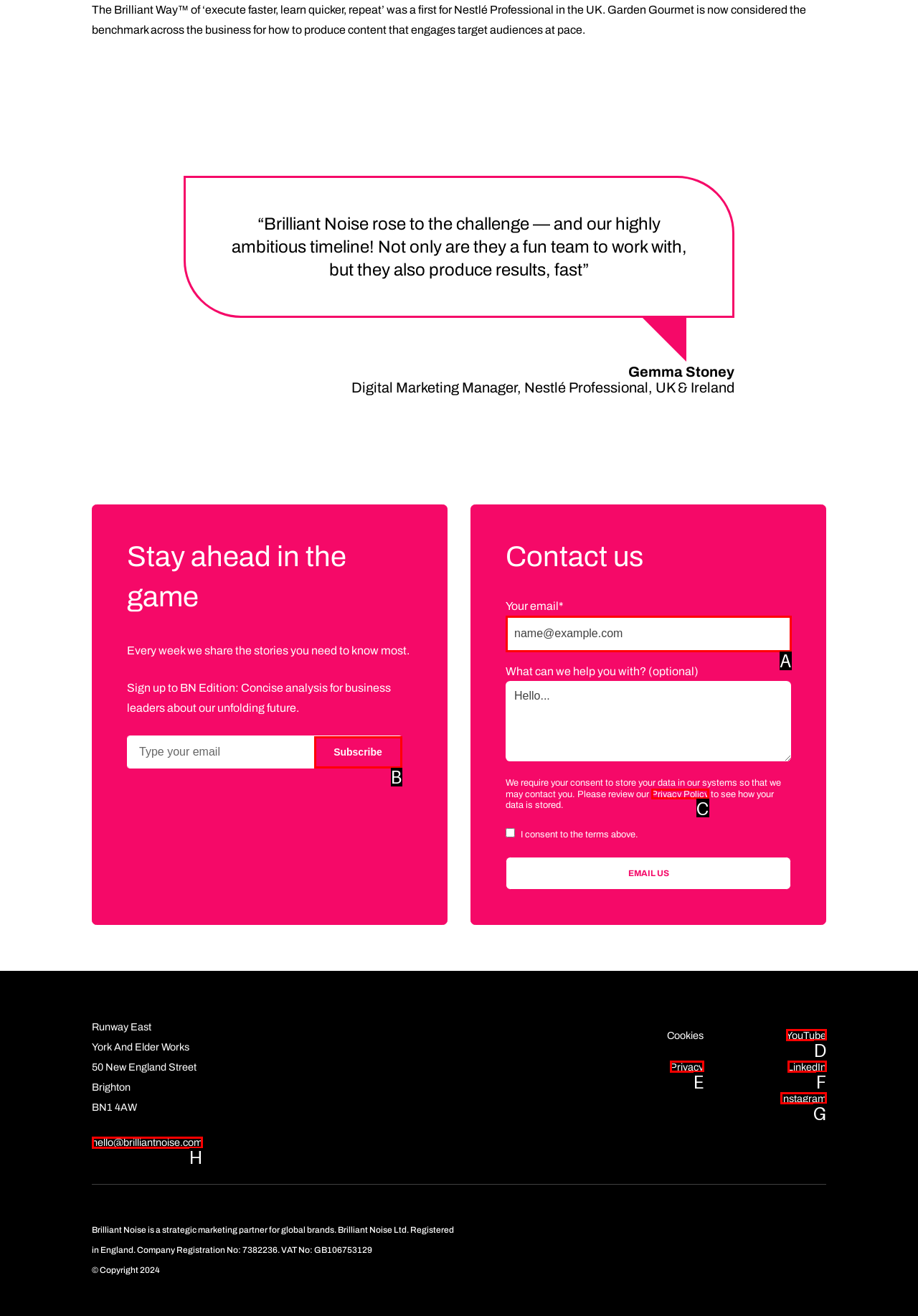Determine which HTML element corresponds to the description: Privacy. Provide the letter of the correct option.

E